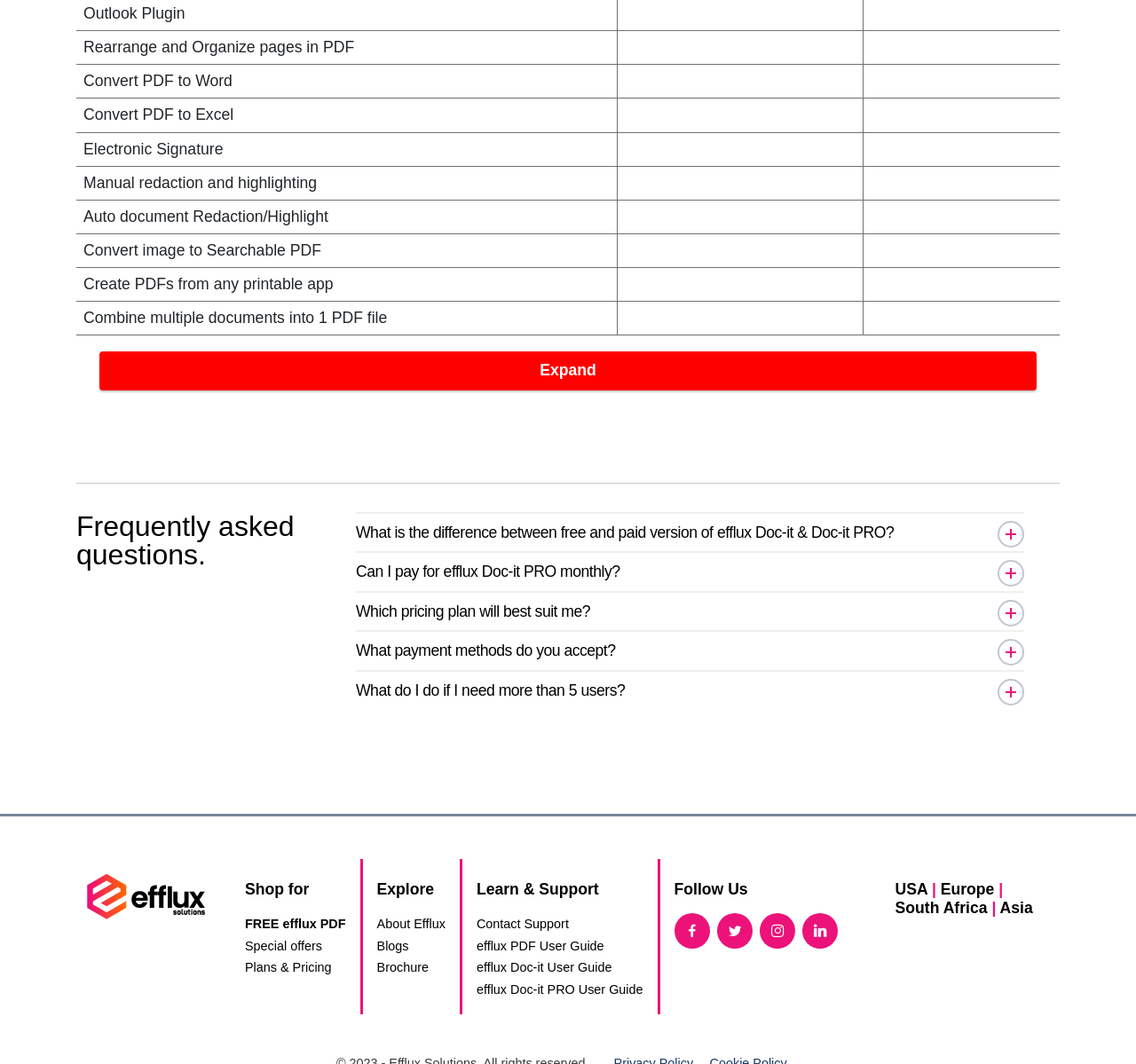How many tabs are there in the FAQ section?
Use the image to give a comprehensive and detailed response to the question.

In the FAQ section, there are five tabs: 'What is the difference between free and paid version of efflux Doc-it & Doc-it PRO?', 'Can I pay for efflux Doc-it PRO monthly?', 'Which pricing plan will best suit me?', 'What payment methods do you accept?', and 'What do I do if I need more than 5 users?'.